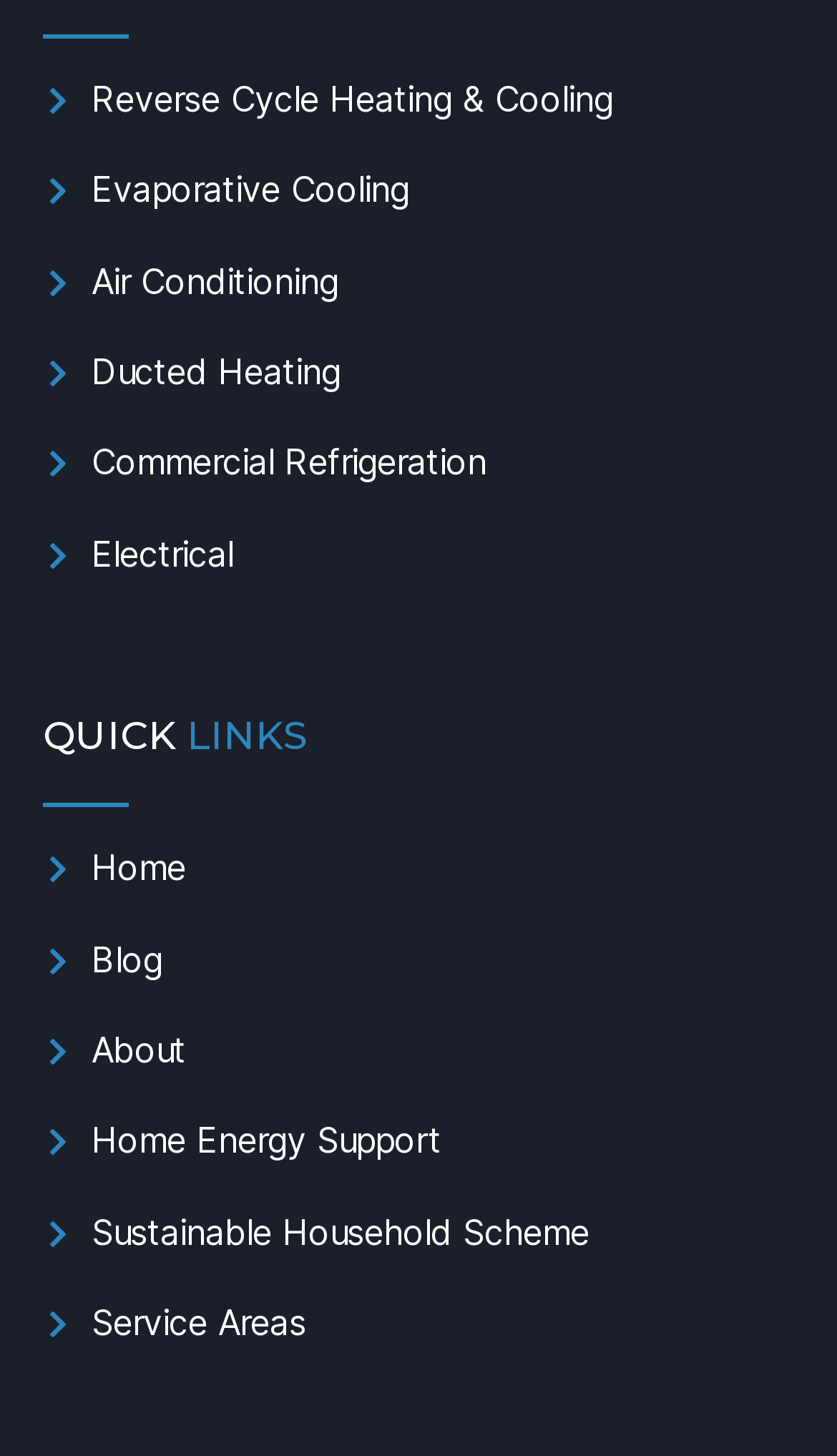Determine the bounding box coordinates for the area you should click to complete the following instruction: "Go to the home page".

[0.051, 0.58, 0.704, 0.613]